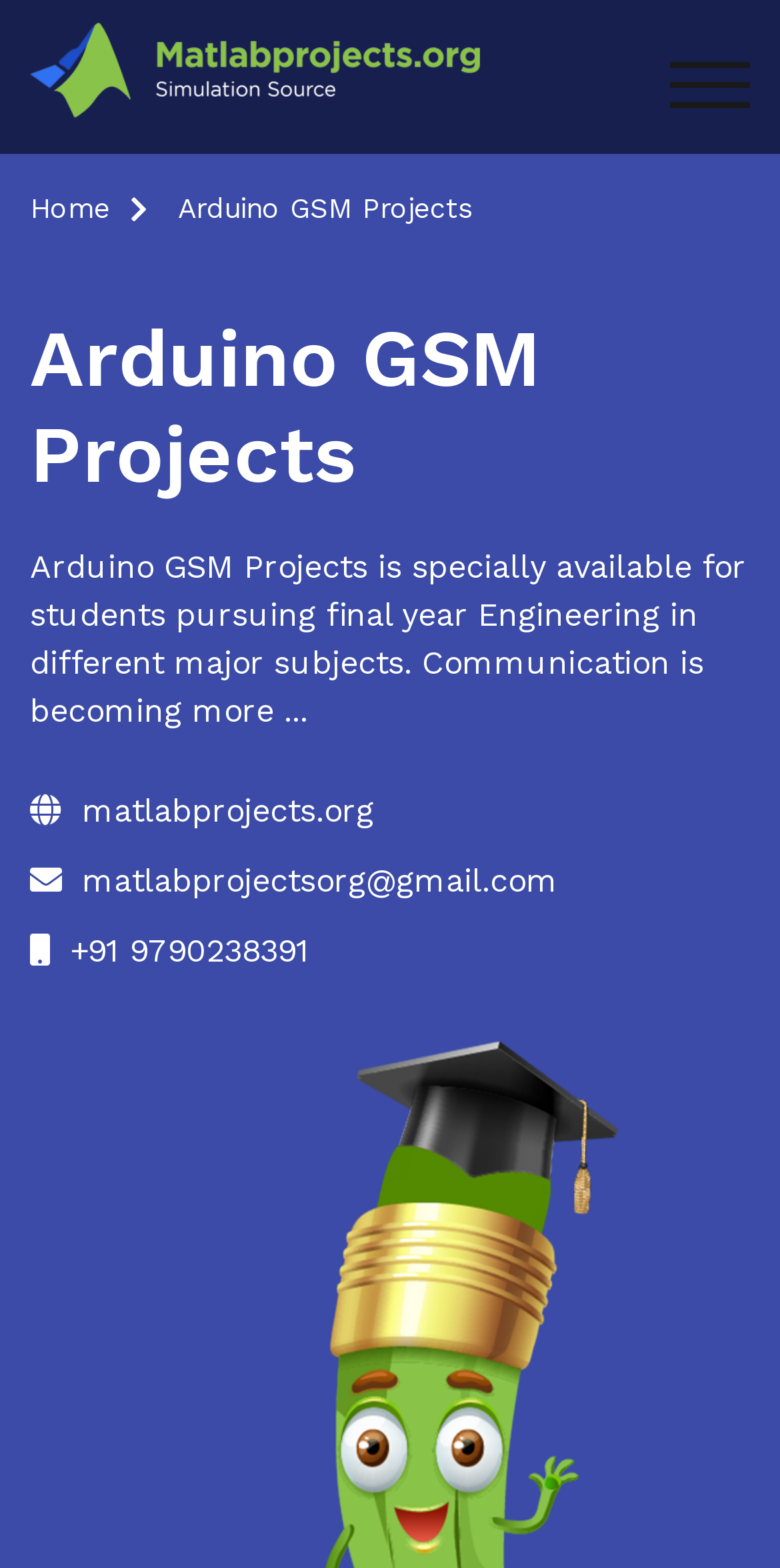What is the theme of the projects? Analyze the screenshot and reply with just one word or a short phrase.

Communication